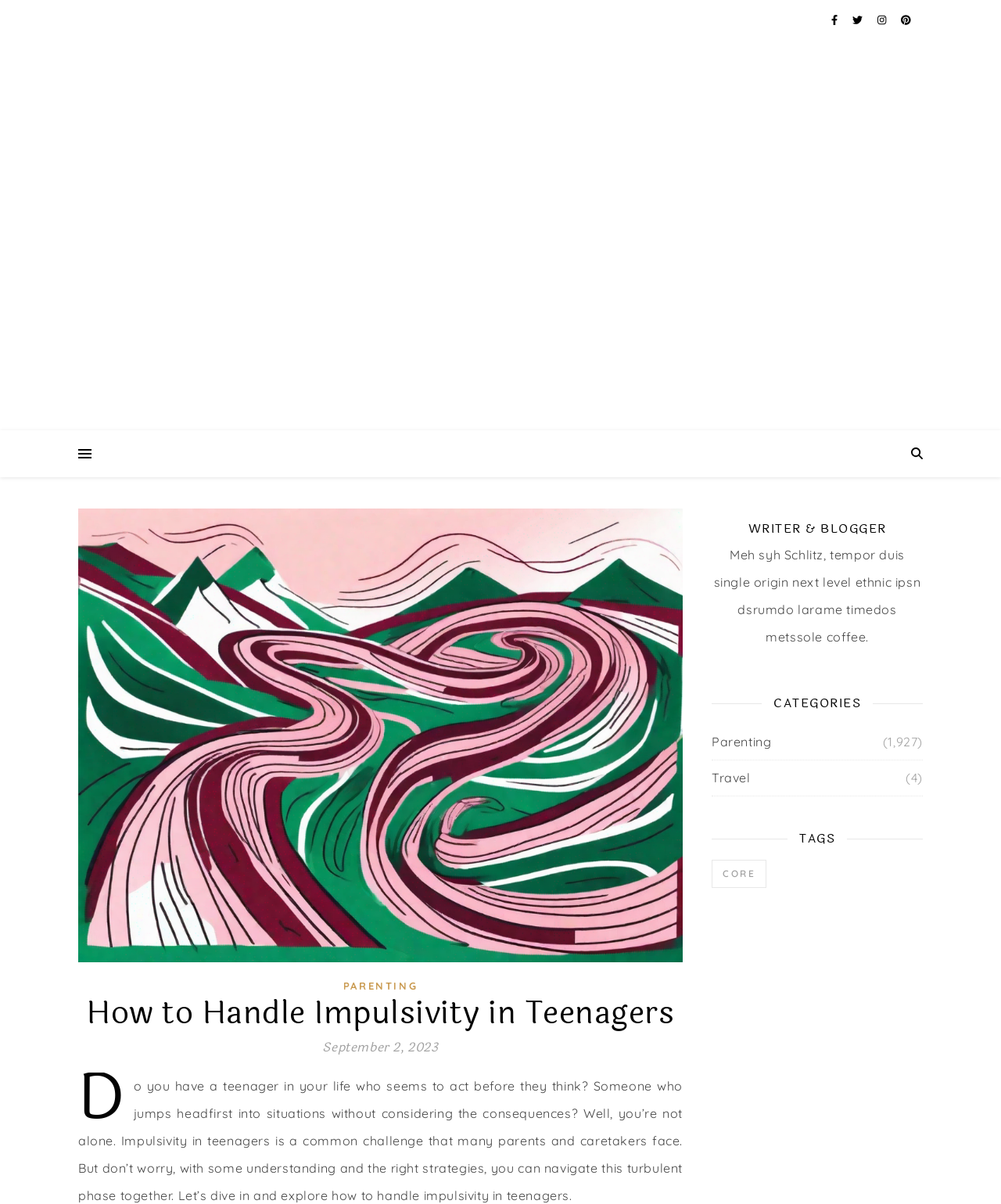Write a detailed summary of the webpage, including text, images, and layout.

This webpage is about handling impulsivity in teenagers, with a focus on providing effective strategies for parents and caretakers. At the top, there are four social media links aligned horizontally, followed by a link to "Healthy Parenting Habits" on the top-left corner. Below this, there is a wide banner with a link to "Healthy Parenting Habits" that spans the entire width of the page.

The main content area features an image of a winding path with obstacles and distractions, which serves as a visual representation of the challenges of impulsivity in teenagers. Above the image, there is a header section with a link to "PARENTING" and a heading that reads "How to Handle Impulsivity in Teenagers". The date "September 2, 2023" is displayed below the heading.

The main article begins with a paragraph that describes the common challenge of impulsivity in teenagers and introduces the purpose of the article, which is to provide understanding and strategies for navigating this phase. The text is divided into sections, with headings and subheadings that break up the content.

On the right side of the page, there is a complementary section with a heading that reads "WRITER & BLOGGER", followed by a brief bio and a list of categories, including "Parenting" and "Travel", with the number of related articles in parentheses. Below this, there is a section with a heading that reads "TAGS", featuring a link to "Core" with a subheading that reads "CORE".

Overall, the webpage is well-organized, with clear headings and concise text that makes it easy to navigate and understand the content.